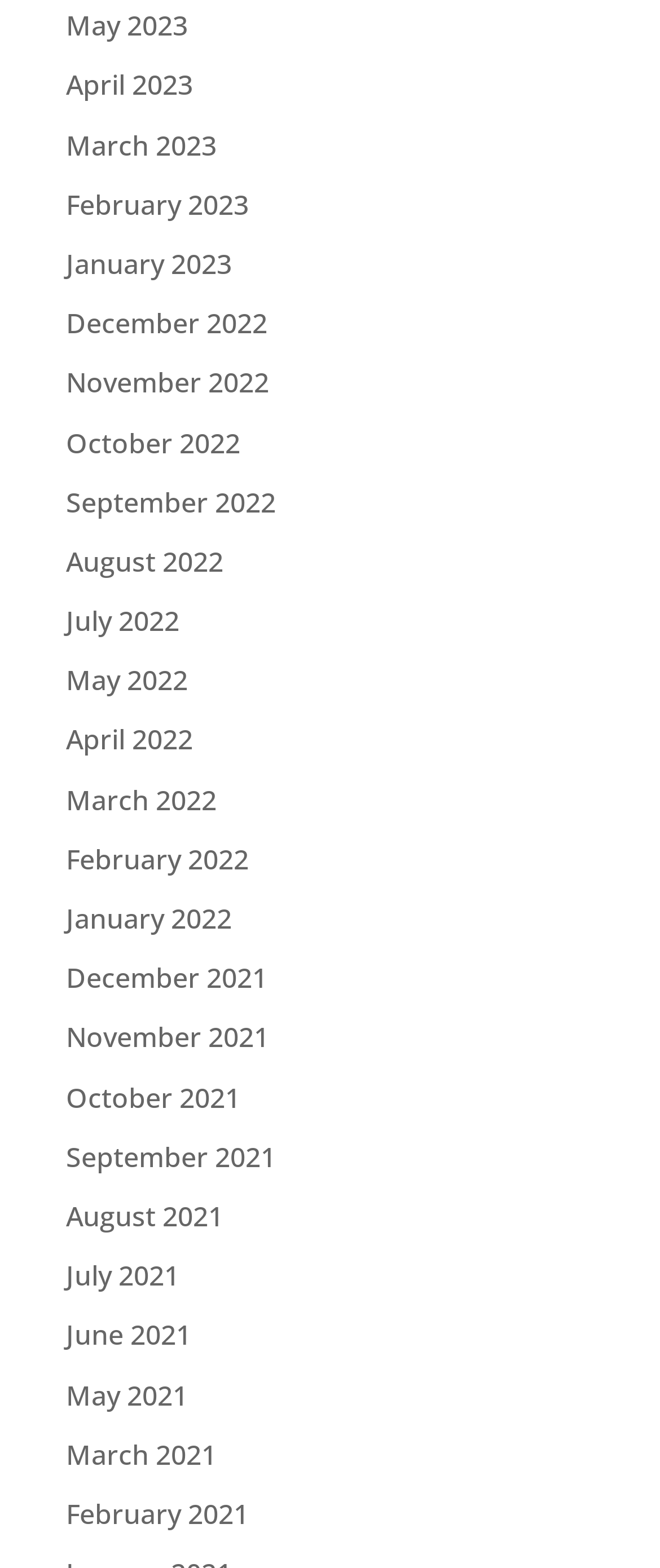Please reply to the following question with a single word or a short phrase:
How many months are listed on the webpage?

24